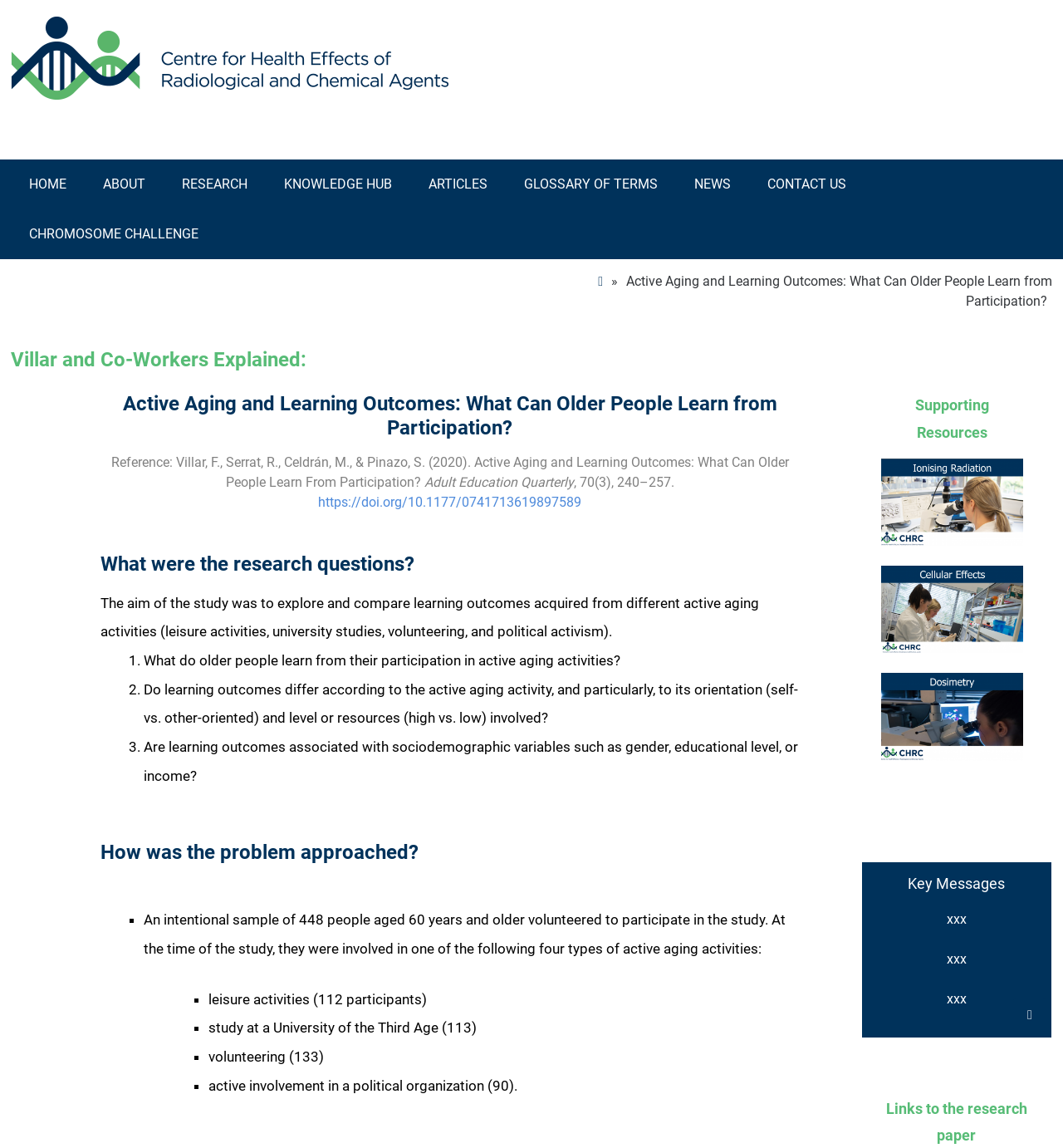Pinpoint the bounding box coordinates of the clickable area needed to execute the instruction: "Read the article title". The coordinates should be specified as four float numbers between 0 and 1, i.e., [left, top, right, bottom].

[0.589, 0.238, 0.99, 0.269]